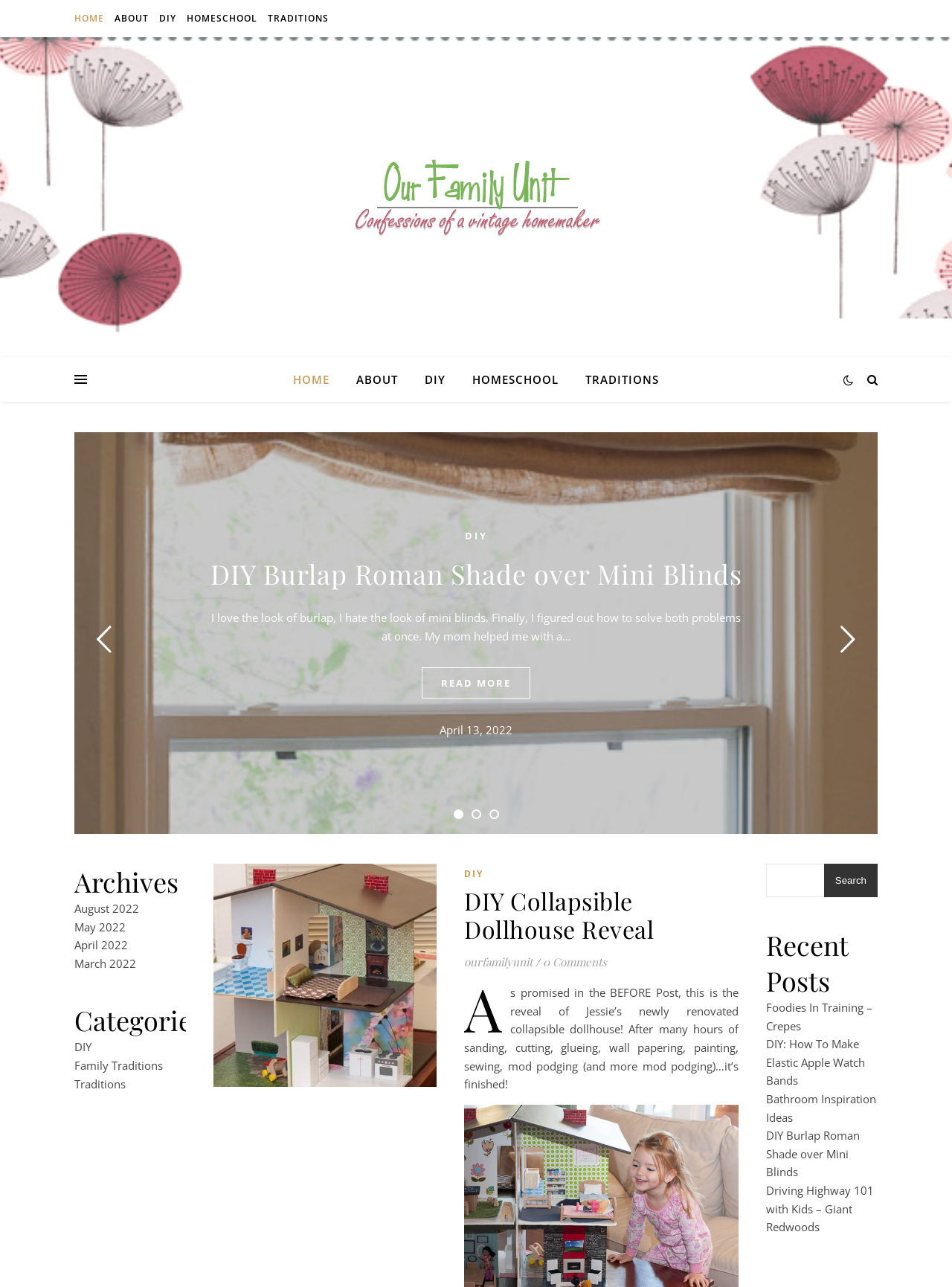Please determine the bounding box coordinates for the UI element described here. Use the format (top-left x, top-left y, bottom-right x, bottom-right y) with values bounded between 0 and 1: Bathroom Inspiration Ideas

[0.805, 0.848, 0.92, 0.874]